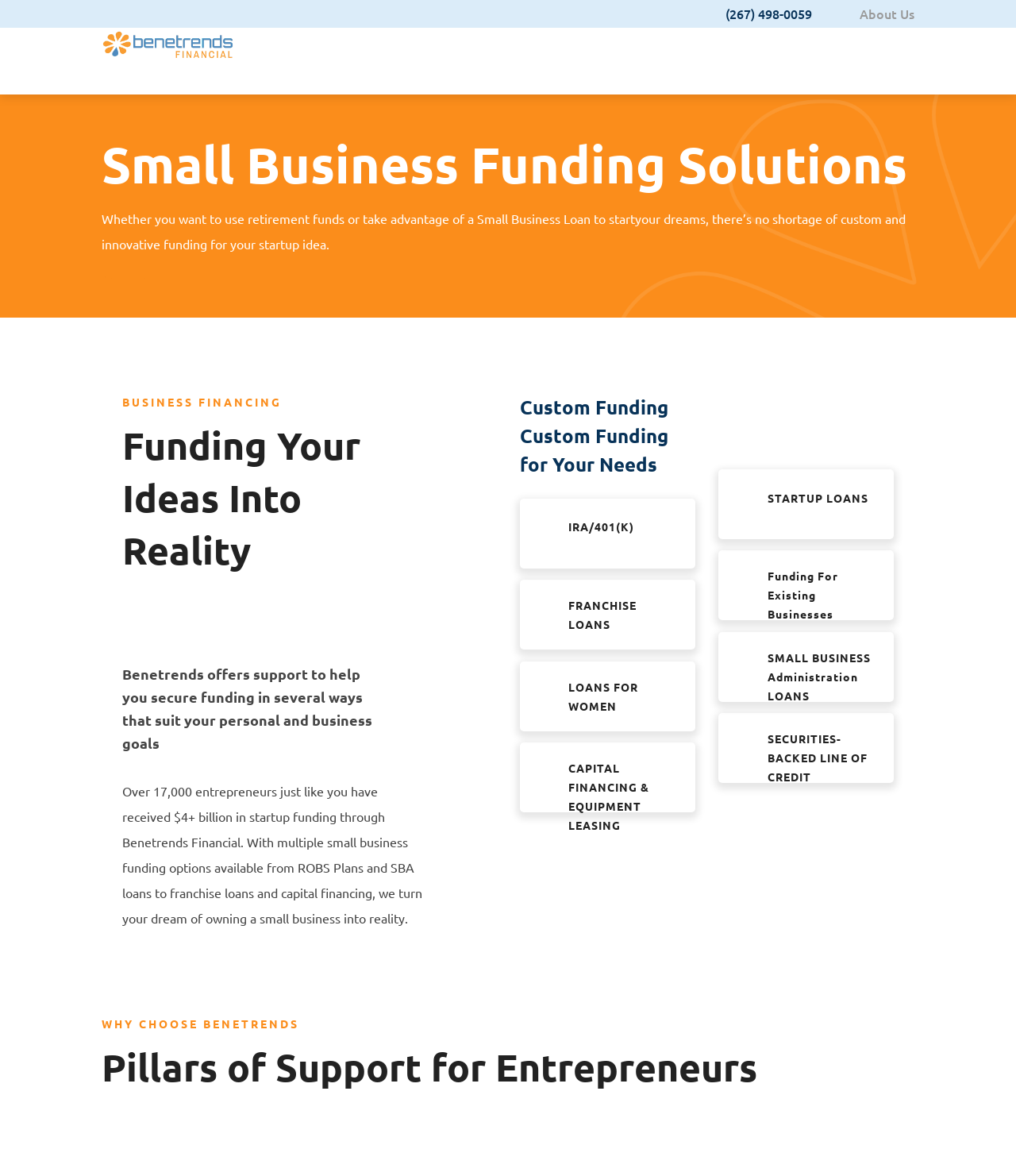Offer a detailed account of what is visible on the webpage.

The webpage is about small business funding solutions provided by Benetrends Financial. At the top, there is a logo of Benetrends Financial, a search bar, and two links: a phone number and "About Us". 

Below the top section, there is a heading "Small Business Funding Solutions" followed by a paragraph of text explaining the various funding options available for entrepreneurs. 

To the right of the paragraph, there are two headings: "BUSINESS FINANCING" and "Funding Your Ideas Into Reality". 

Below these headings, there is a section with multiple columns. The left column has a heading "Custom Funding for Your Needs" and lists various funding options, including IRA/401(K), FRANCHISE LOANS, LOANS FOR WOMEN, CAPITAL FINANCING & EQUIPMENT LEASING, STARTUP LOANS, Funding For Existing Businesses, SMALL BUSINESS Administration LOANS, and SECURITIES-BACKED LINE OF CREDIT. Each funding option has a corresponding "Debt-Free" image next to it. 

The right column has a heading "Benetrends offers support to help you secure funding in several ways that suit your personal and business goals" followed by a paragraph of text. Below this, there is a section with a heading "Over 17,000 entrepreneurs just like you have received $4+ billion in startup funding through Benetrends Financial" and a paragraph of text explaining the benefits of Benetrends Financial. 

At the bottom of the page, there are two headings: "WHY CHOOSE BENETRENDS" and "Pillars of Support for Entrepreneurs".